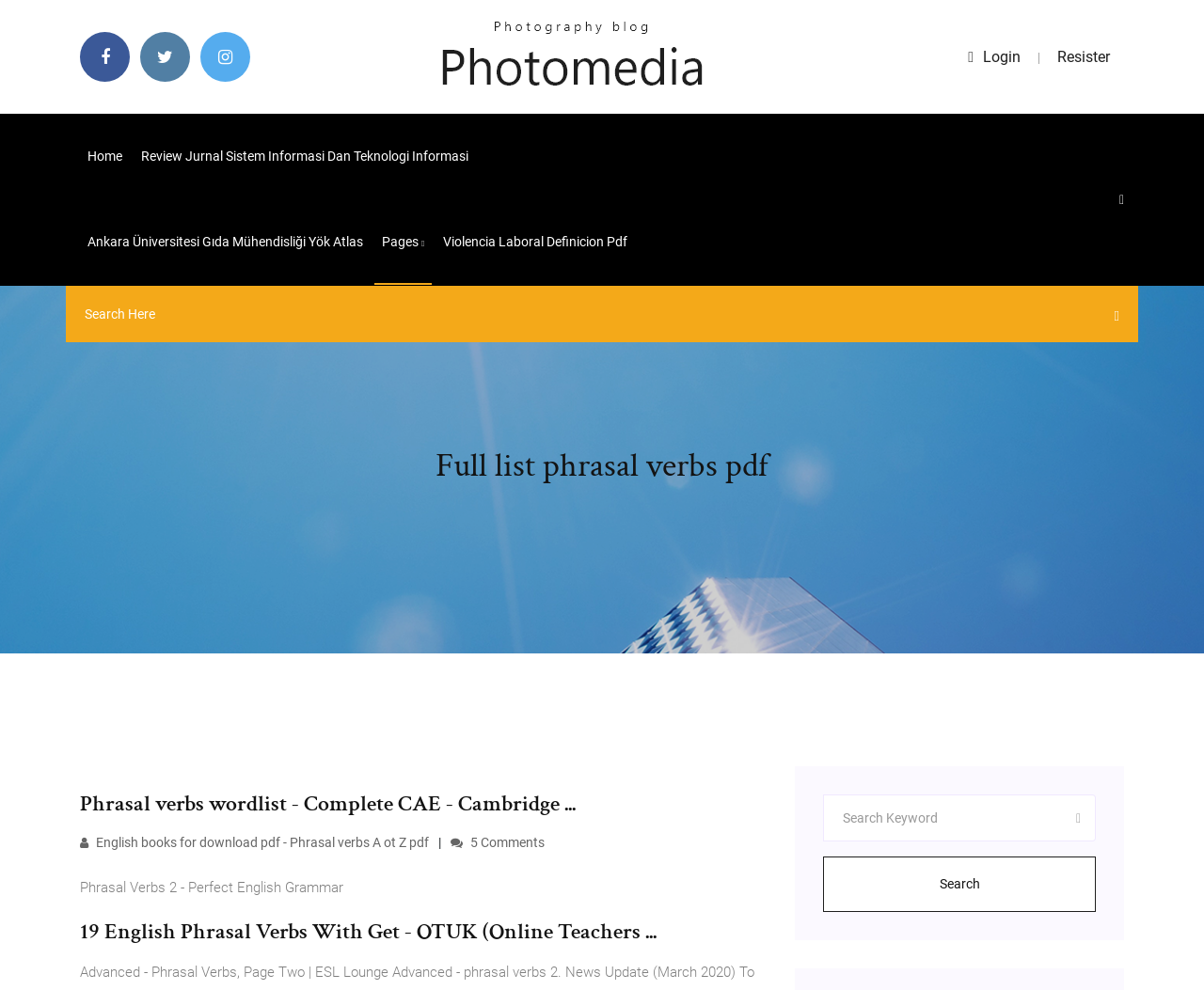Carefully observe the image and respond to the question with a detailed answer:
What is the icon next to the 'Login' link?

The icon next to the 'Login' link is represented by the Unicode character 'uf100', which is a common icon used for login or authentication purposes.